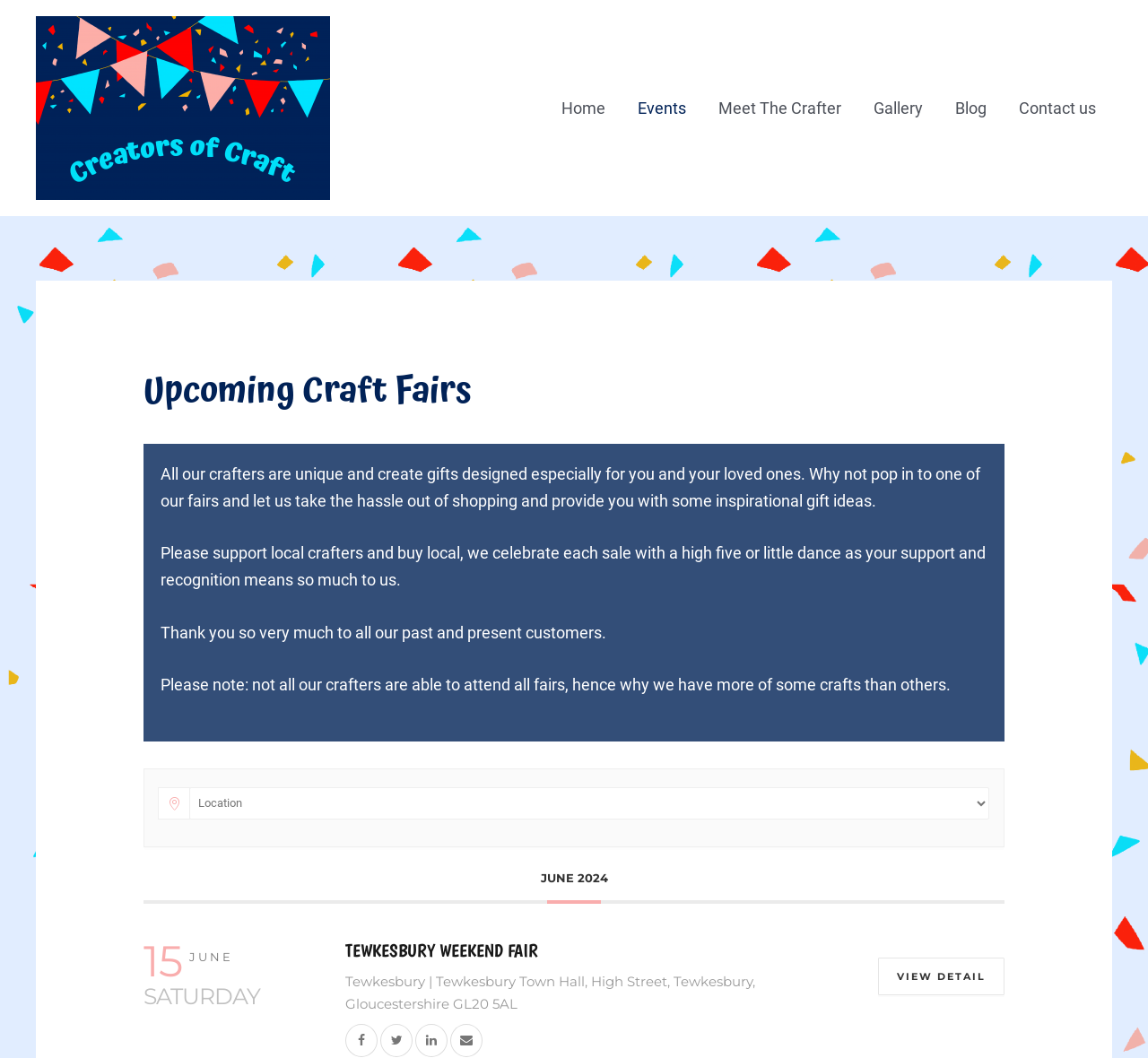Provide a short answer using a single word or phrase for the following question: 
What day of the week is the Tewkesbury Weekend Fair?

Saturday